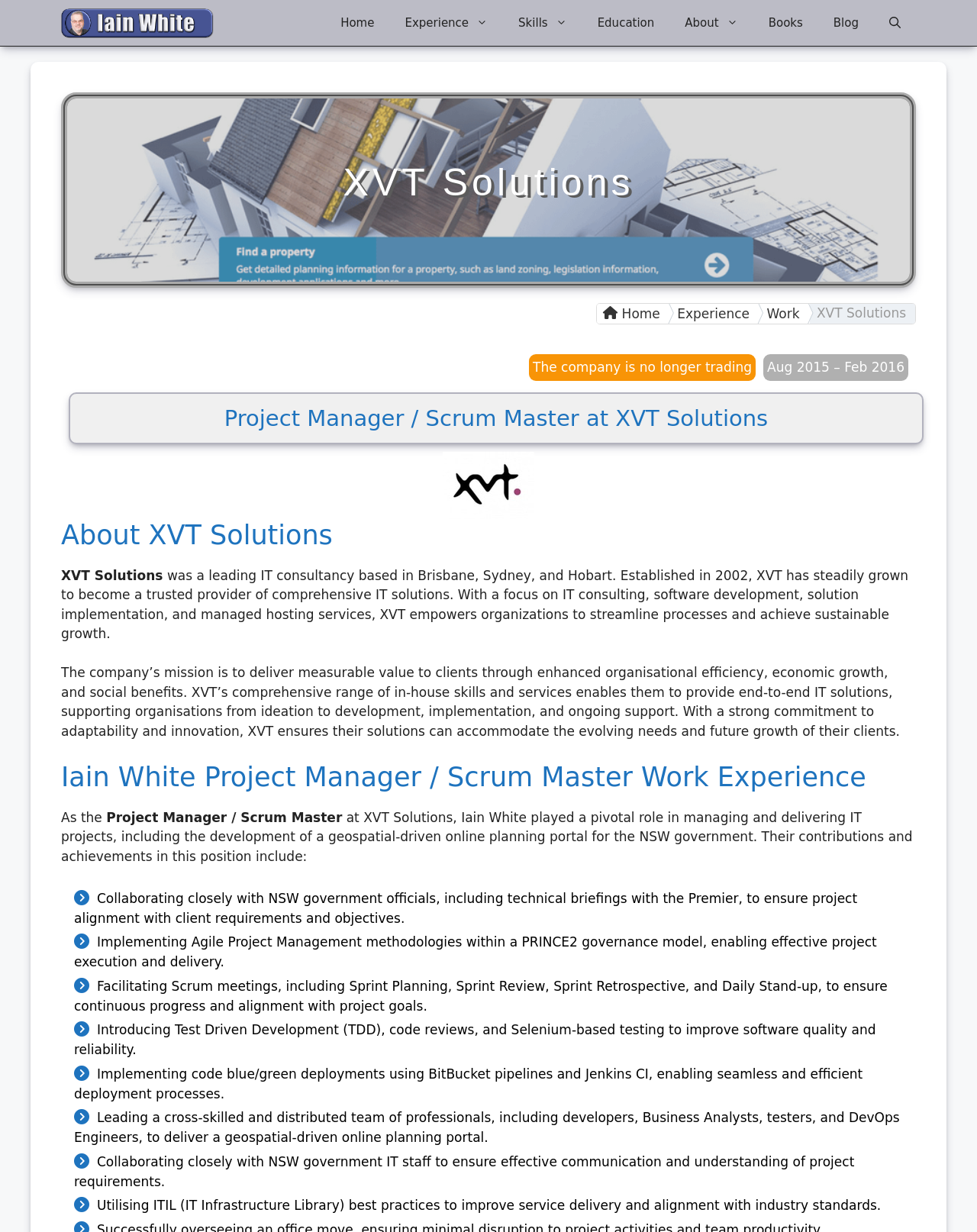Locate the bounding box coordinates of the segment that needs to be clicked to meet this instruction: "Click on the 'Blog' link".

[0.837, 0.0, 0.895, 0.037]